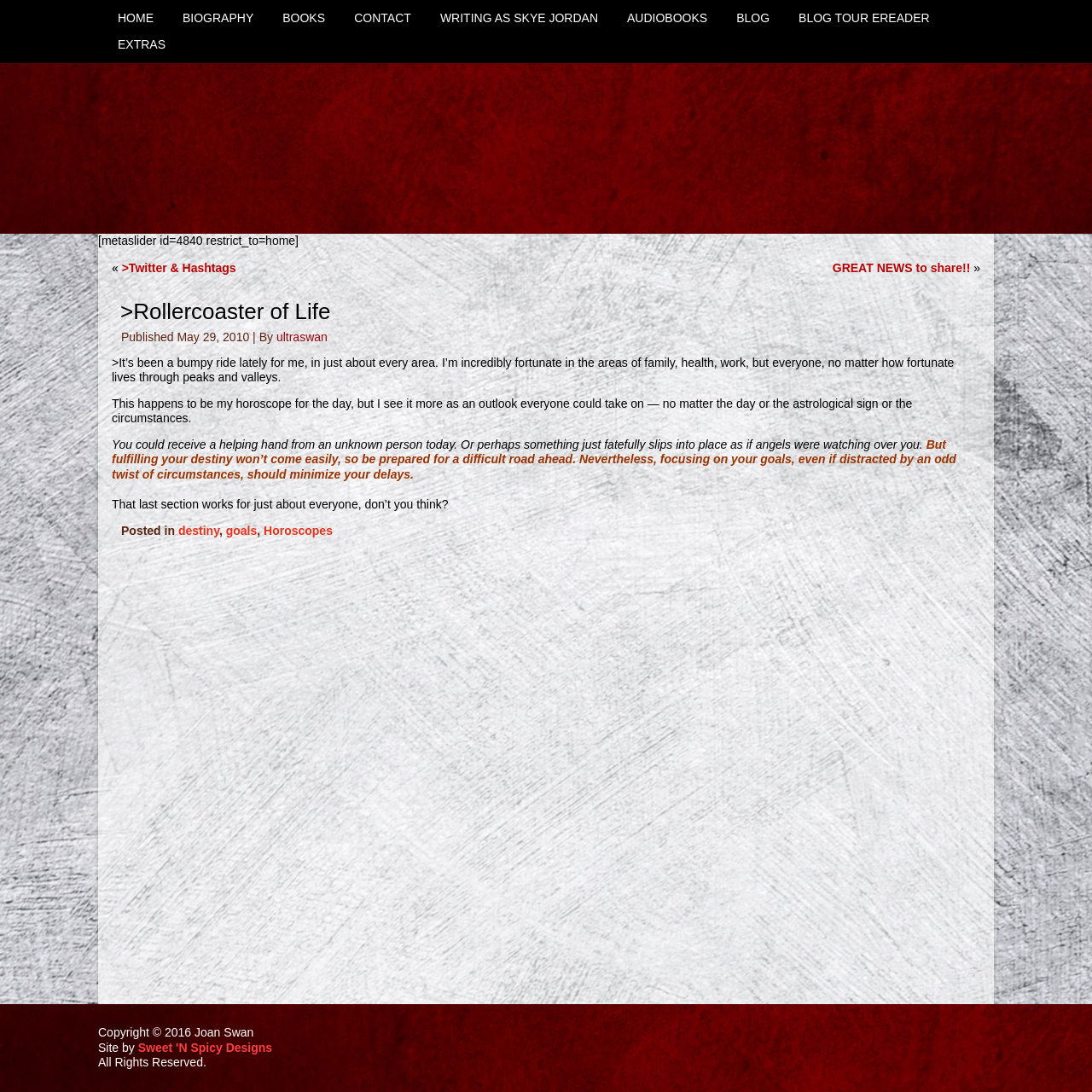Respond to the following query with just one word or a short phrase: 
What is the website designed by?

Sweet 'N Spicy Designs